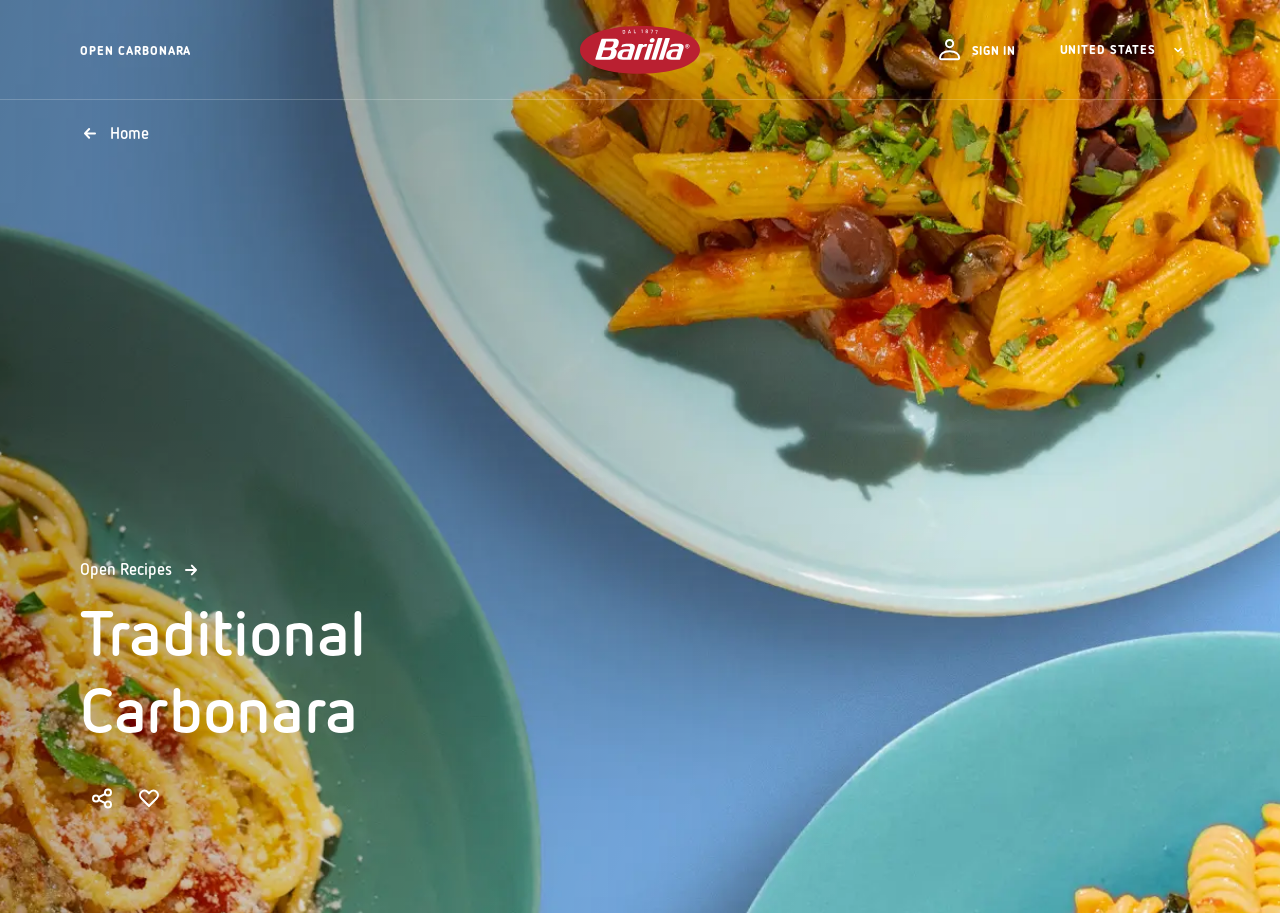Reply to the question with a single word or phrase:
How many links are there in the top navigation bar?

3